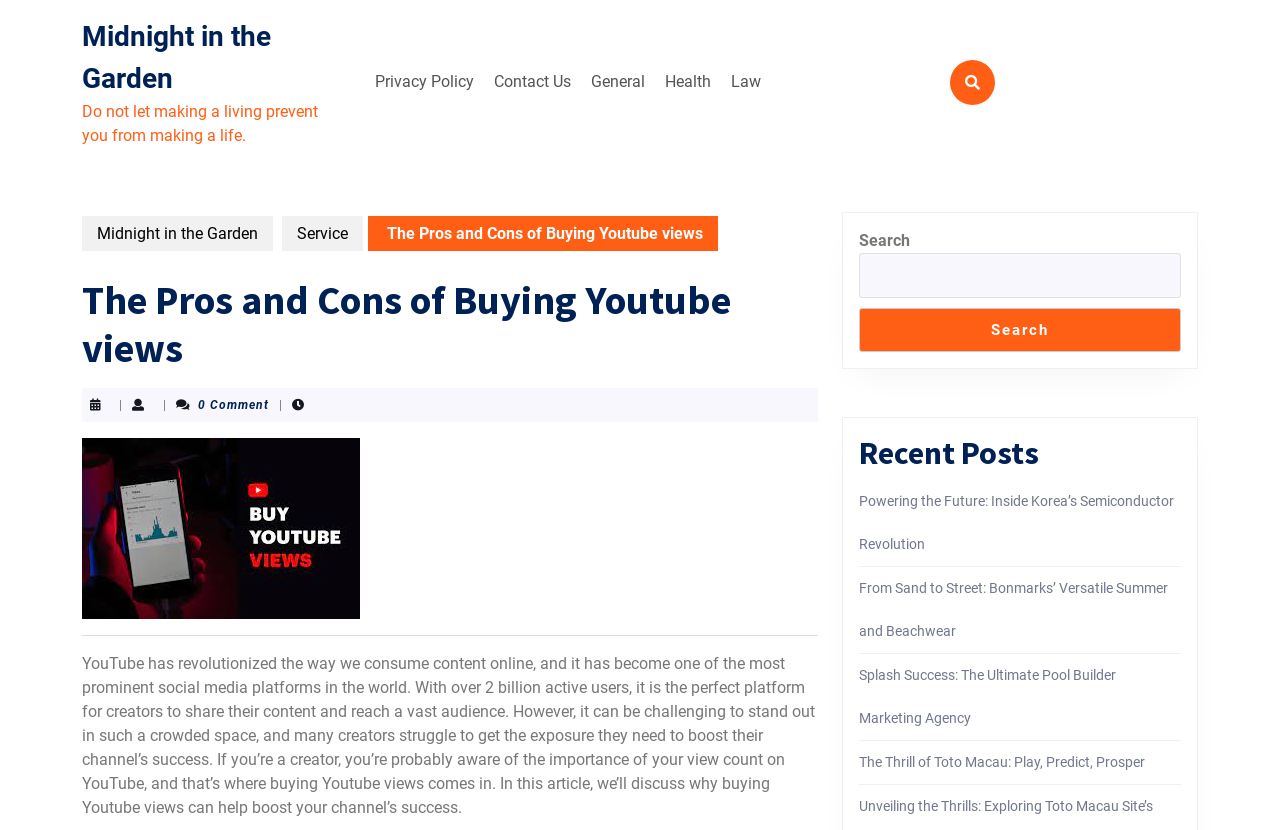Identify the bounding box coordinates of the section that should be clicked to achieve the task described: "Read the 'The Pros and Cons of Buying Youtube views' article".

[0.299, 0.27, 0.549, 0.293]